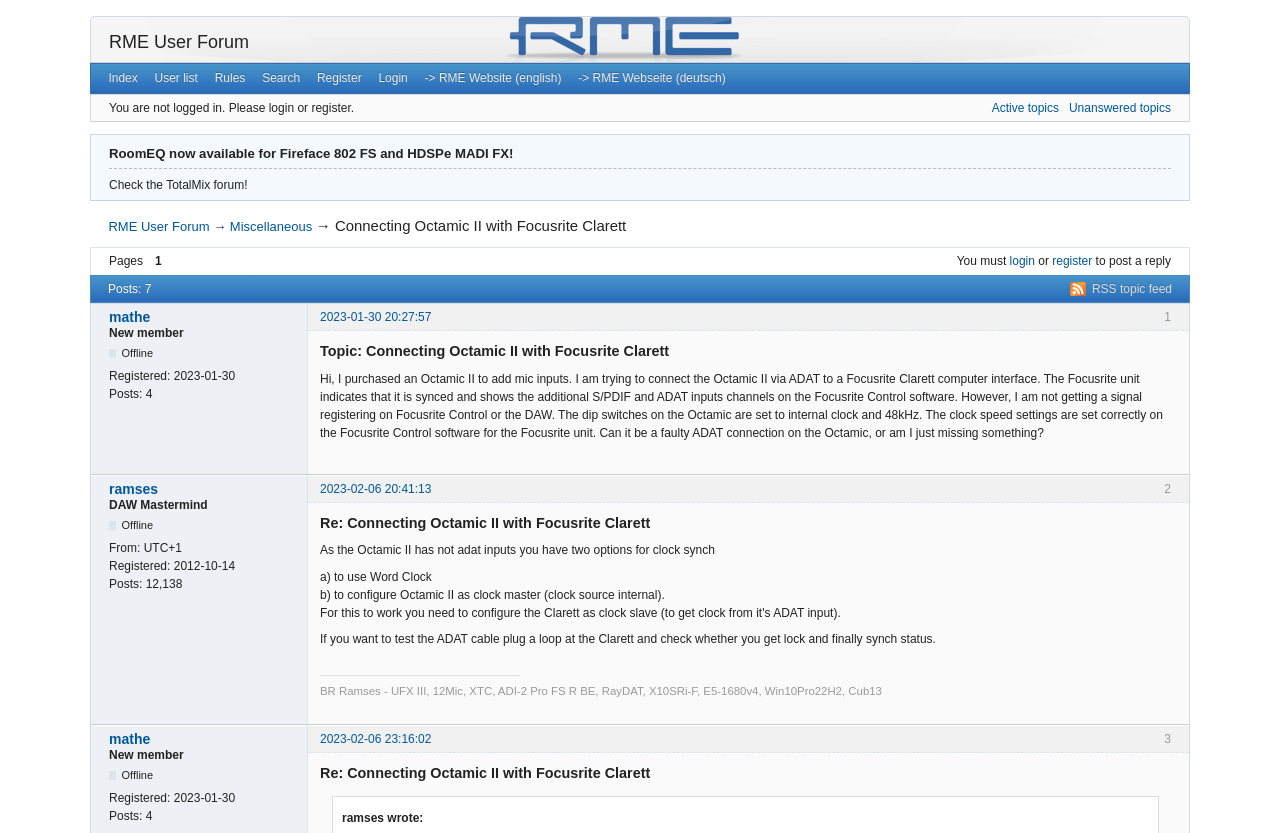Find the bounding box coordinates for the area you need to click to carry out the instruction: "login". The coordinates should be four float numbers between 0 and 1, indicated as [left, top, right, bottom].

[0.289, 0.077, 0.325, 0.111]